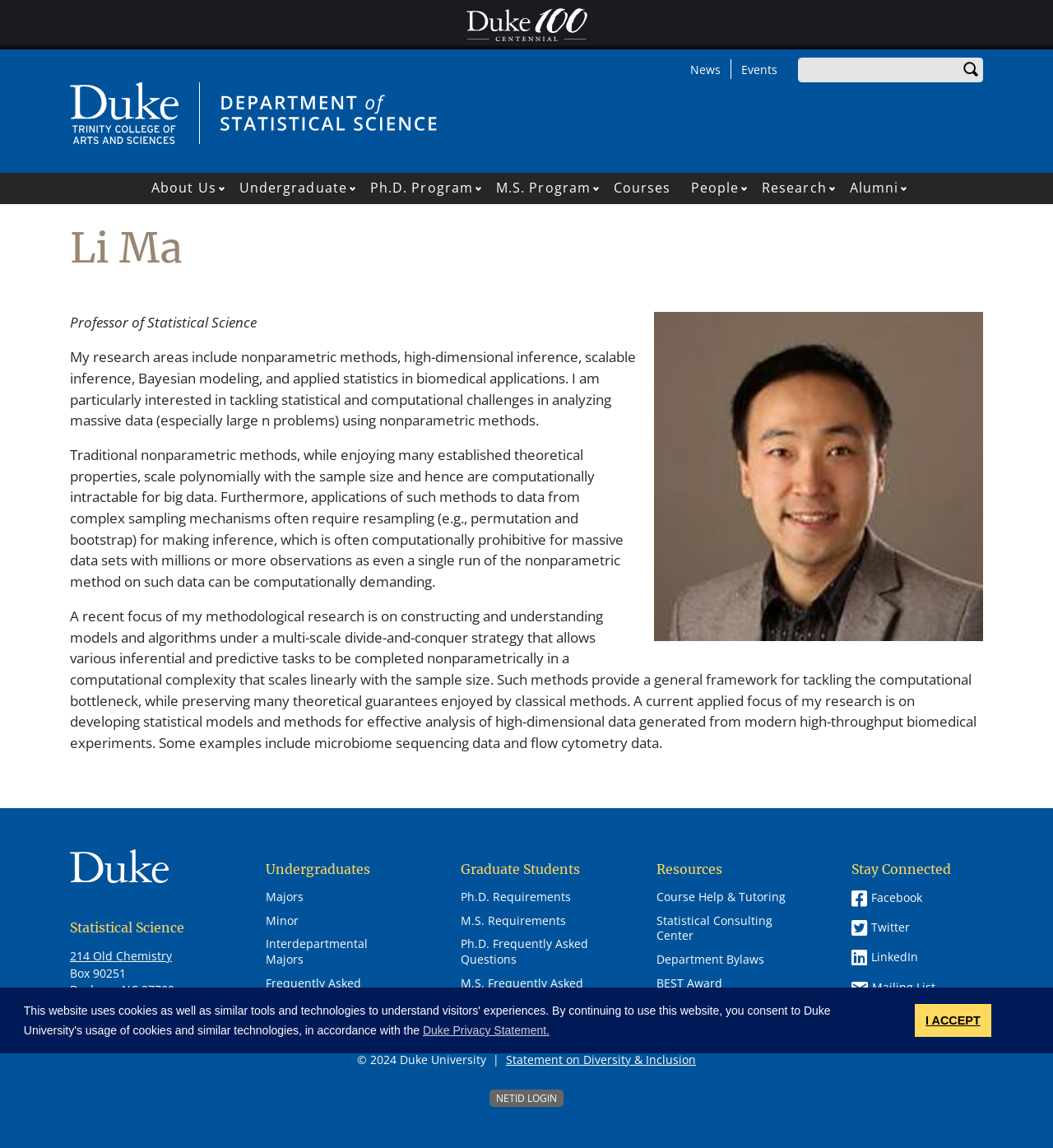Specify the bounding box coordinates of the area that needs to be clicked to achieve the following instruction: "Learn more about cookies".

[0.402, 0.889, 0.522, 0.906]